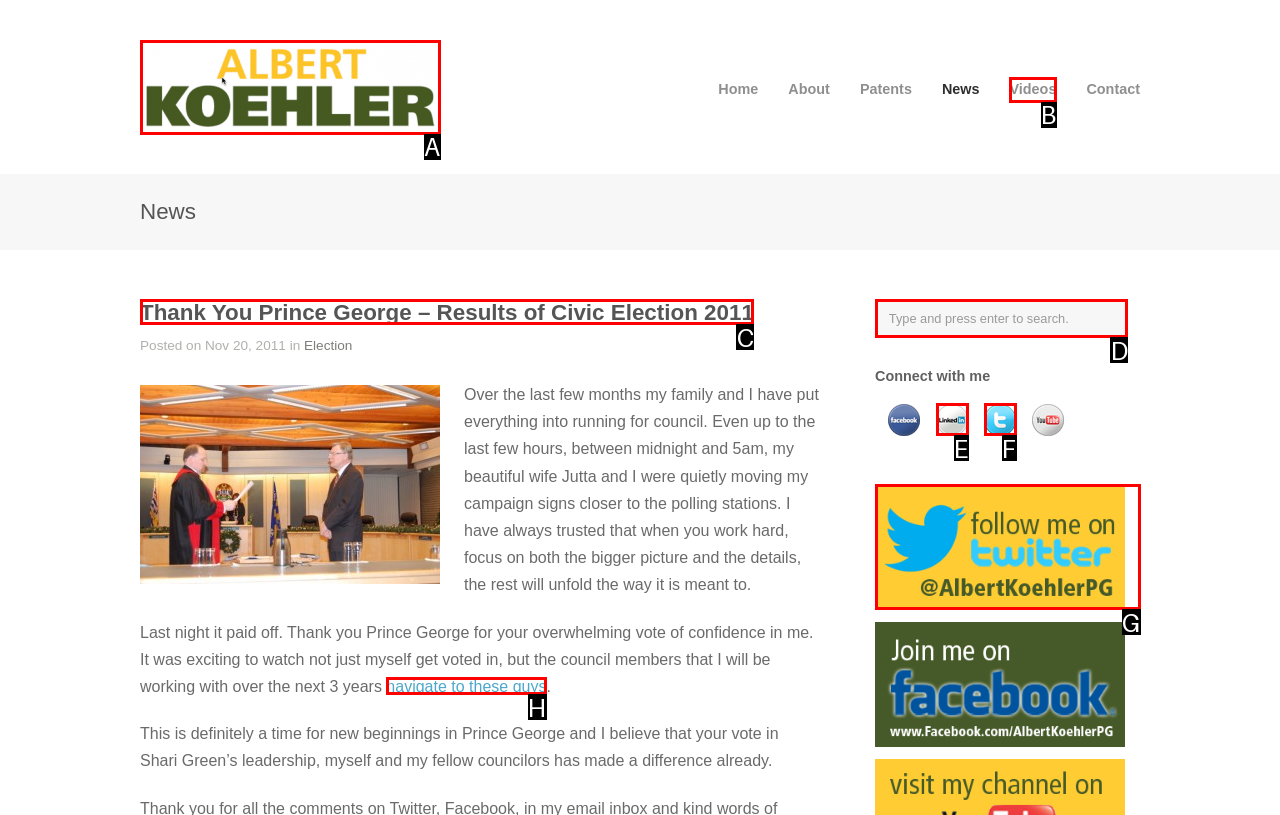Identify the letter that best matches this UI element description: navigate to these guys
Answer with the letter from the given options.

H